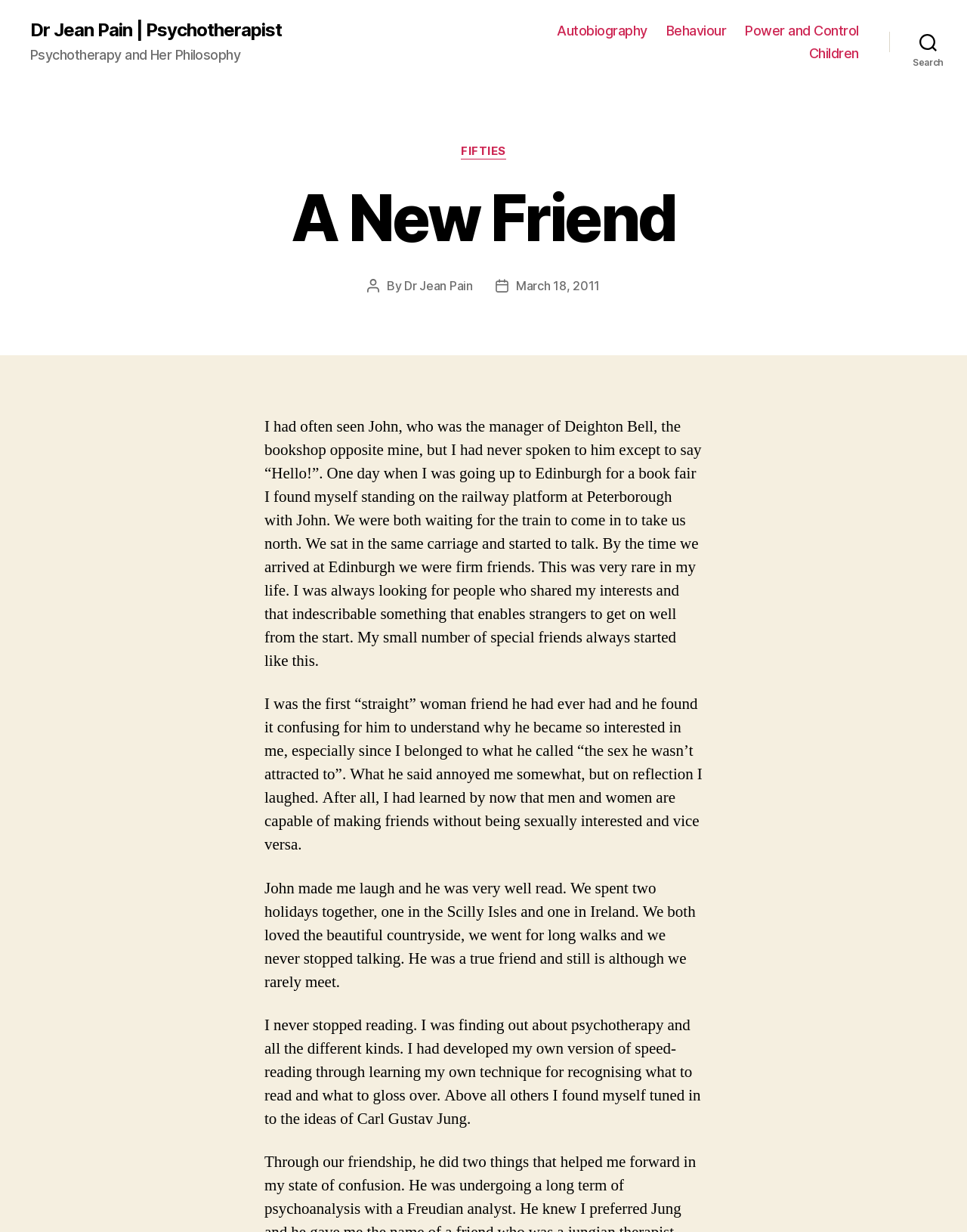Identify the main title of the webpage and generate its text content.

A New Friend